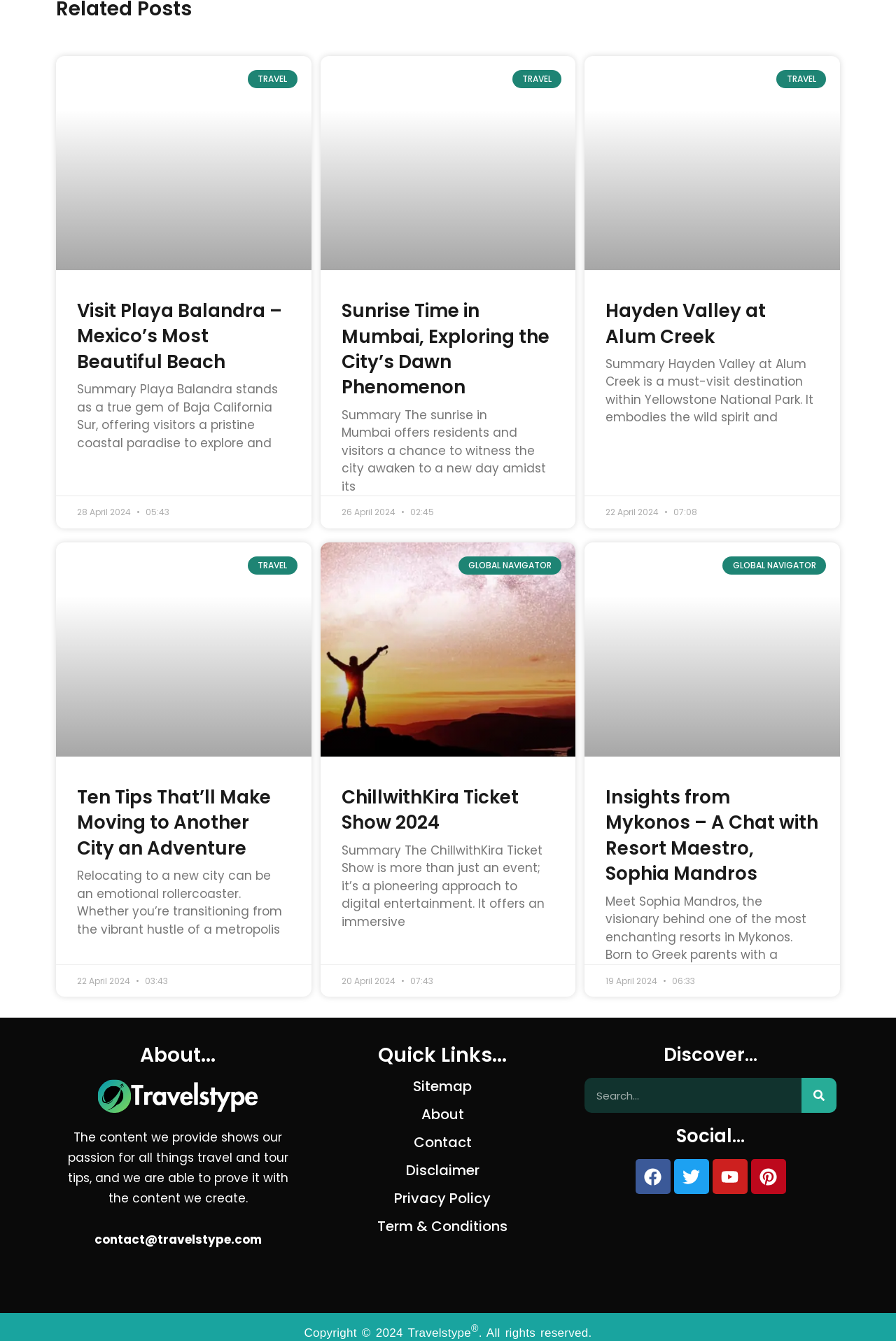What is the topic of the article 'Ten Tips That’ll Make Moving to Another City an Adventure'? Observe the screenshot and provide a one-word or short phrase answer.

Moving to Another City